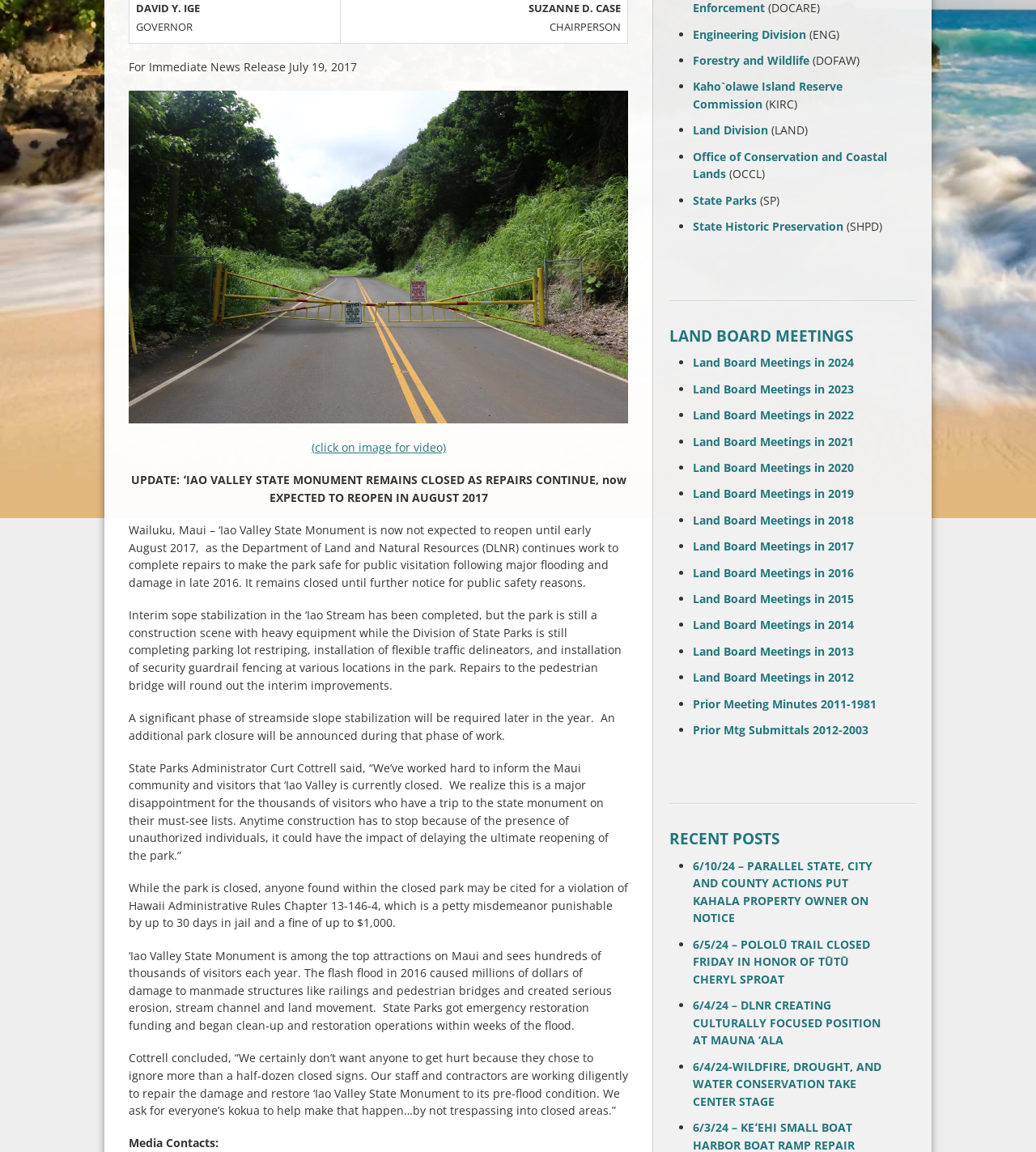Predict the bounding box of the UI element based on this description: "State Historic Preservation".

[0.669, 0.19, 0.814, 0.203]